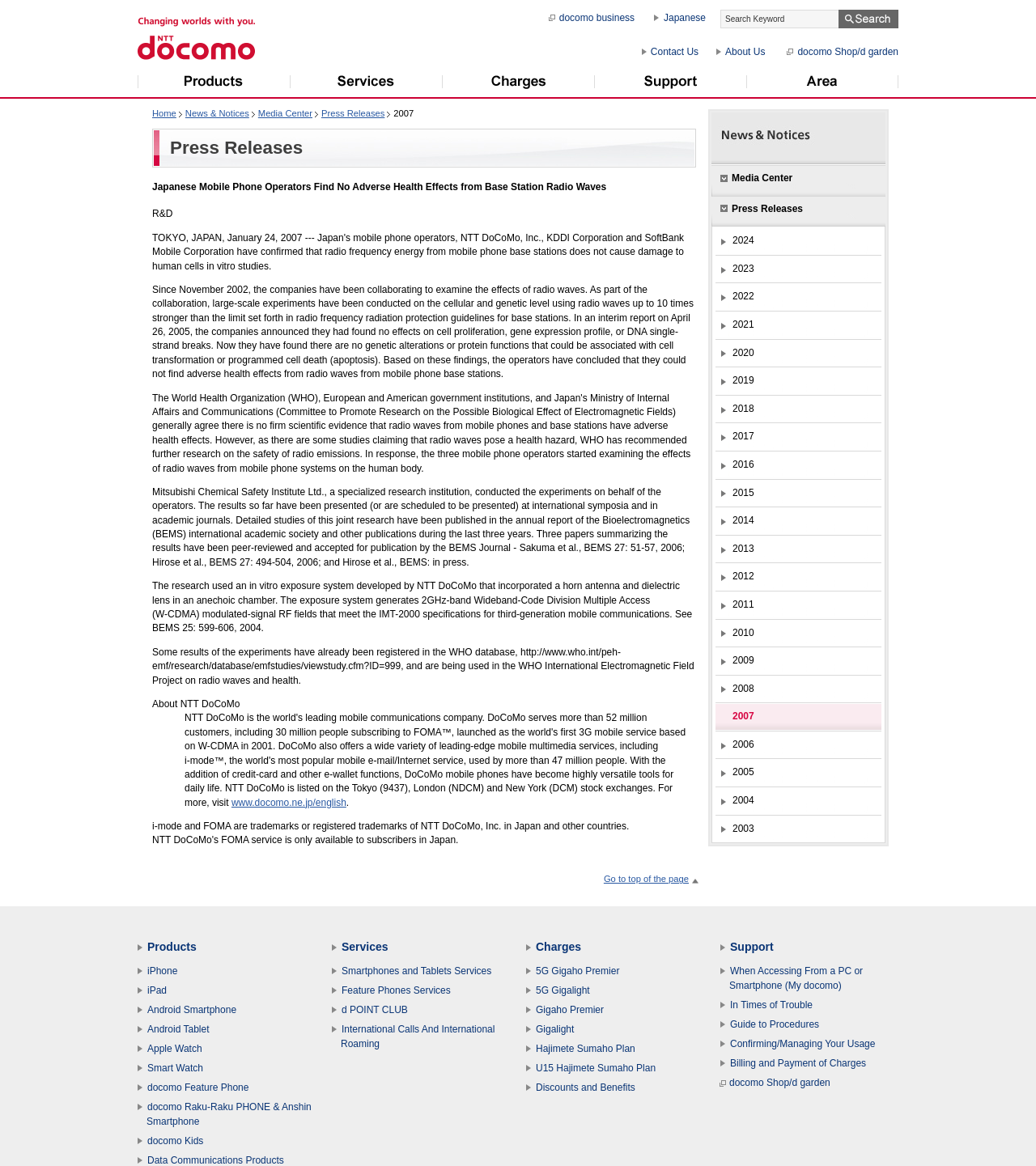Please identify the bounding box coordinates of the element's region that I should click in order to complete the following instruction: "Contact Us". The bounding box coordinates consist of four float numbers between 0 and 1, i.e., [left, top, right, bottom].

[0.628, 0.04, 0.674, 0.049]